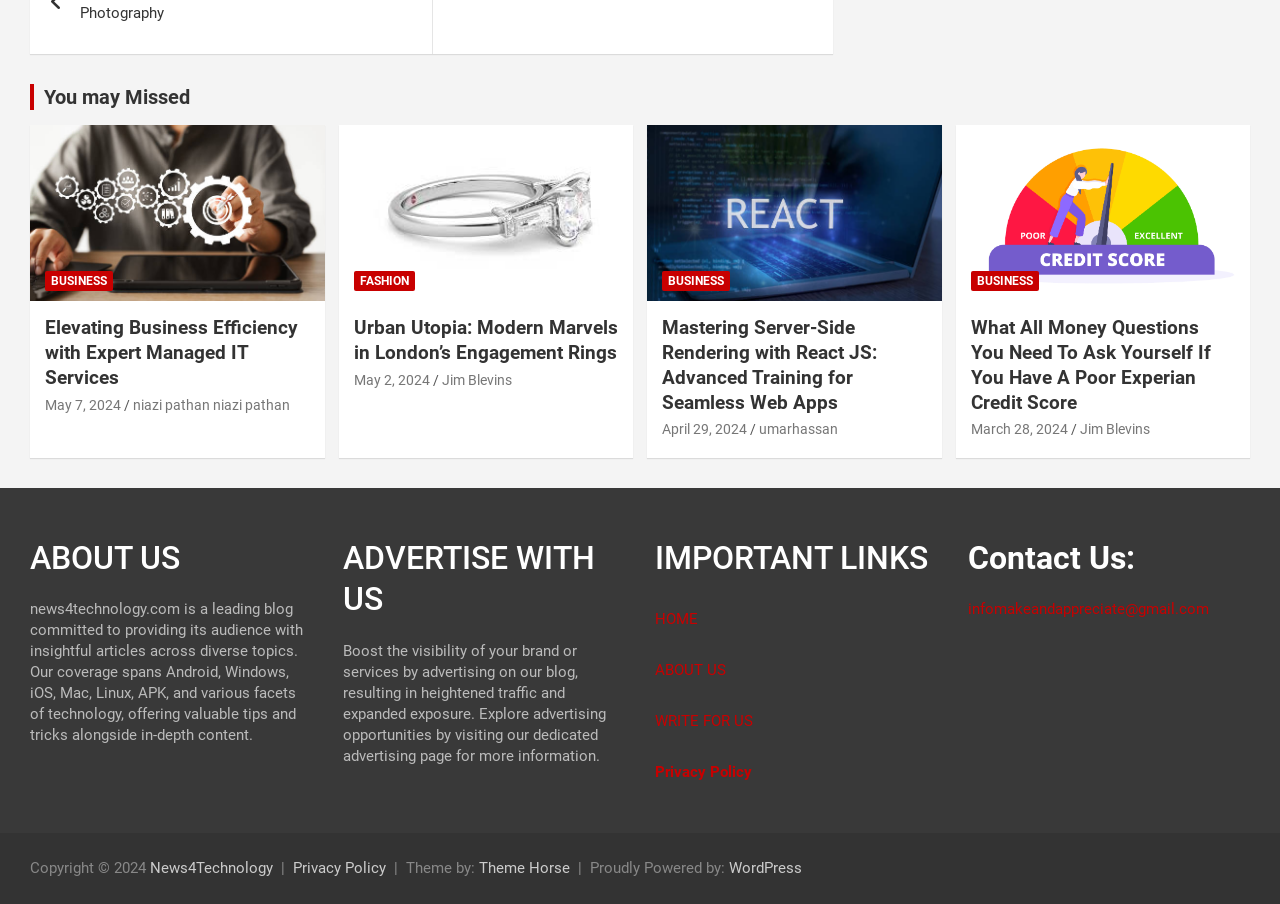Could you locate the bounding box coordinates for the section that should be clicked to accomplish this task: "contact us".

None